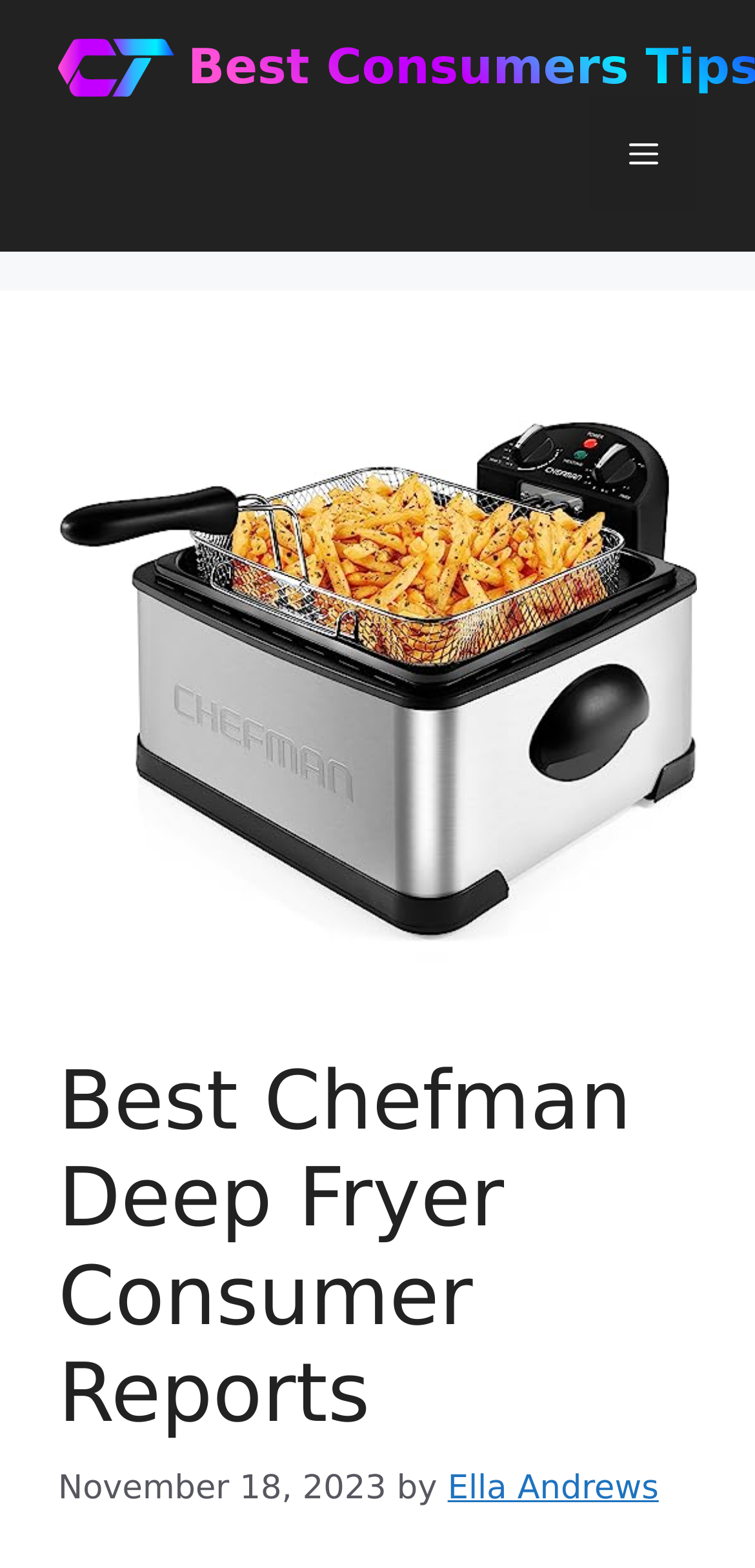Explain the webpage's layout and main content in detail.

The webpage is about the Chefman Deep Fryer, a kitchen appliance for frying foods. At the top of the page, there is a banner with the site's name, accompanied by a link to "Best Consumers Tips" with an associated image. On the right side of the banner, there is a navigation menu toggle button labeled "Menu" that controls the primary menu.

Below the banner, there is a large image of the Chefman 4.5 Liter Deep Fryer, taking up most of the width of the page. This image is positioned above the main content area.

The main content area is headed by a title, "Best Chefman Deep Fryer Consumer Reports", which is followed by a timestamp indicating the publication date, "November 18, 2023", and the author's name, "Ella Andrews". The content area likely contains the main article or review about the Chefman Deep Fryer, but the exact details are not provided in the accessibility tree.